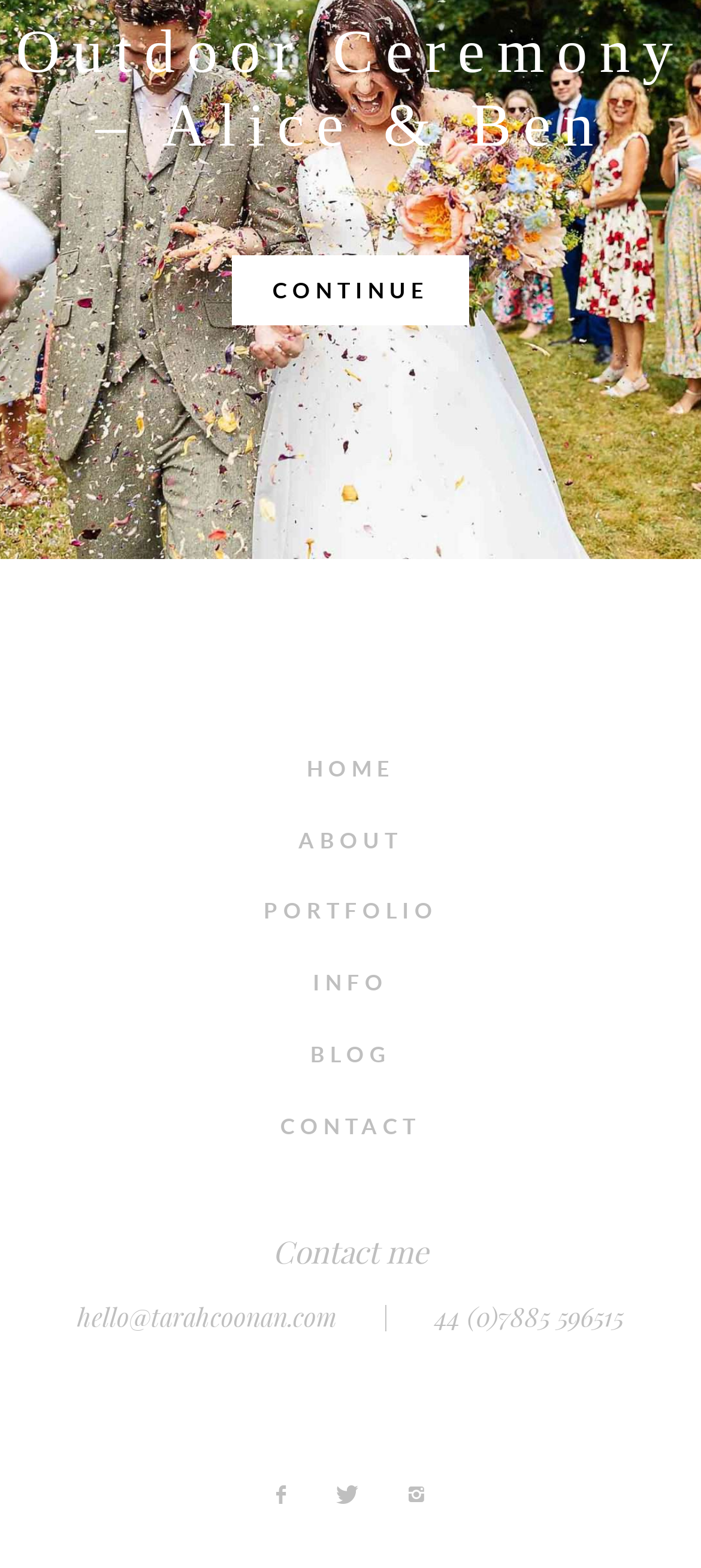Please determine the bounding box coordinates of the element's region to click for the following instruction: "contact through email".

[0.11, 0.829, 0.479, 0.851]